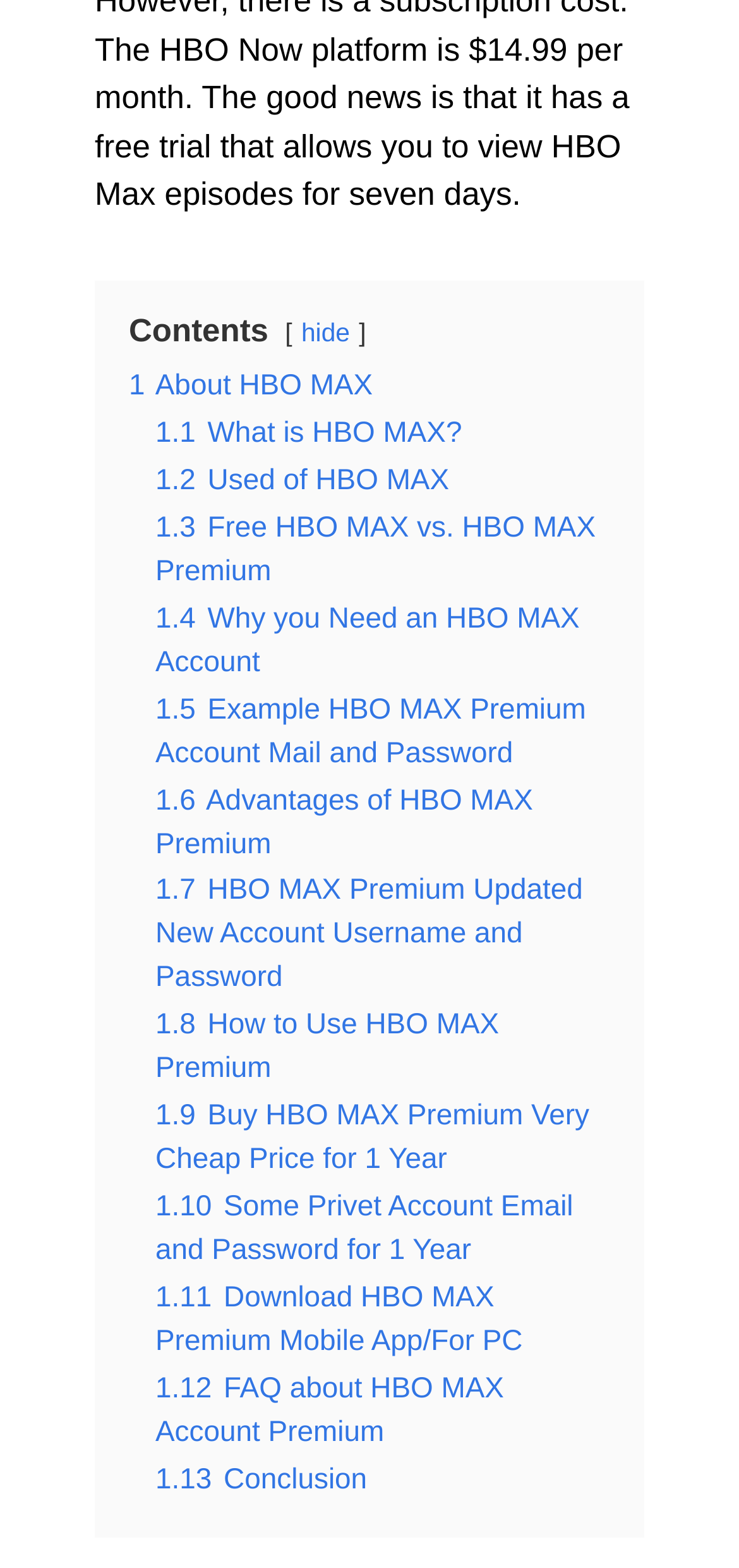Pinpoint the bounding box coordinates of the area that must be clicked to complete this instruction: "visit blog".

None